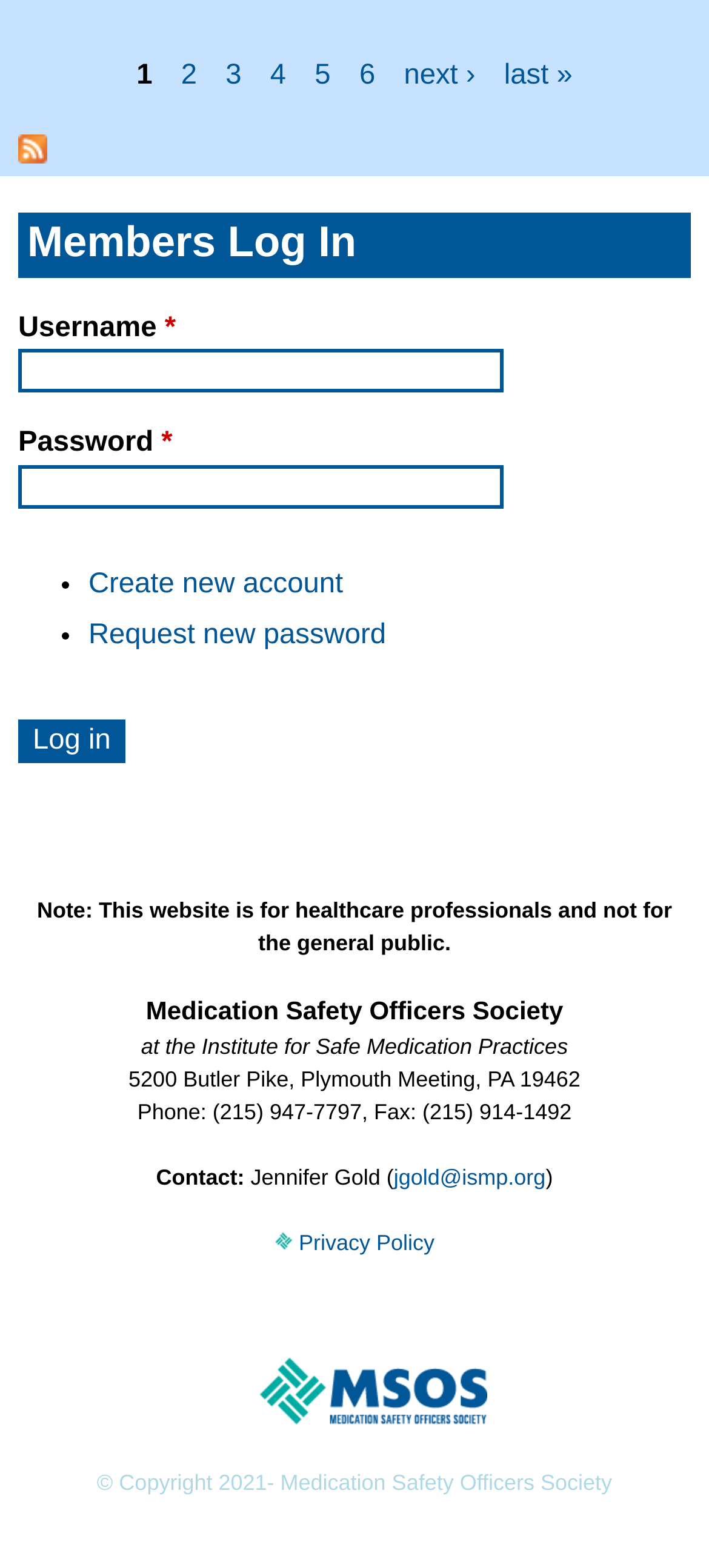Find the bounding box coordinates of the element's region that should be clicked in order to follow the given instruction: "Click on Best Sellers Club". The coordinates should consist of four float numbers between 0 and 1, i.e., [left, top, right, bottom].

None